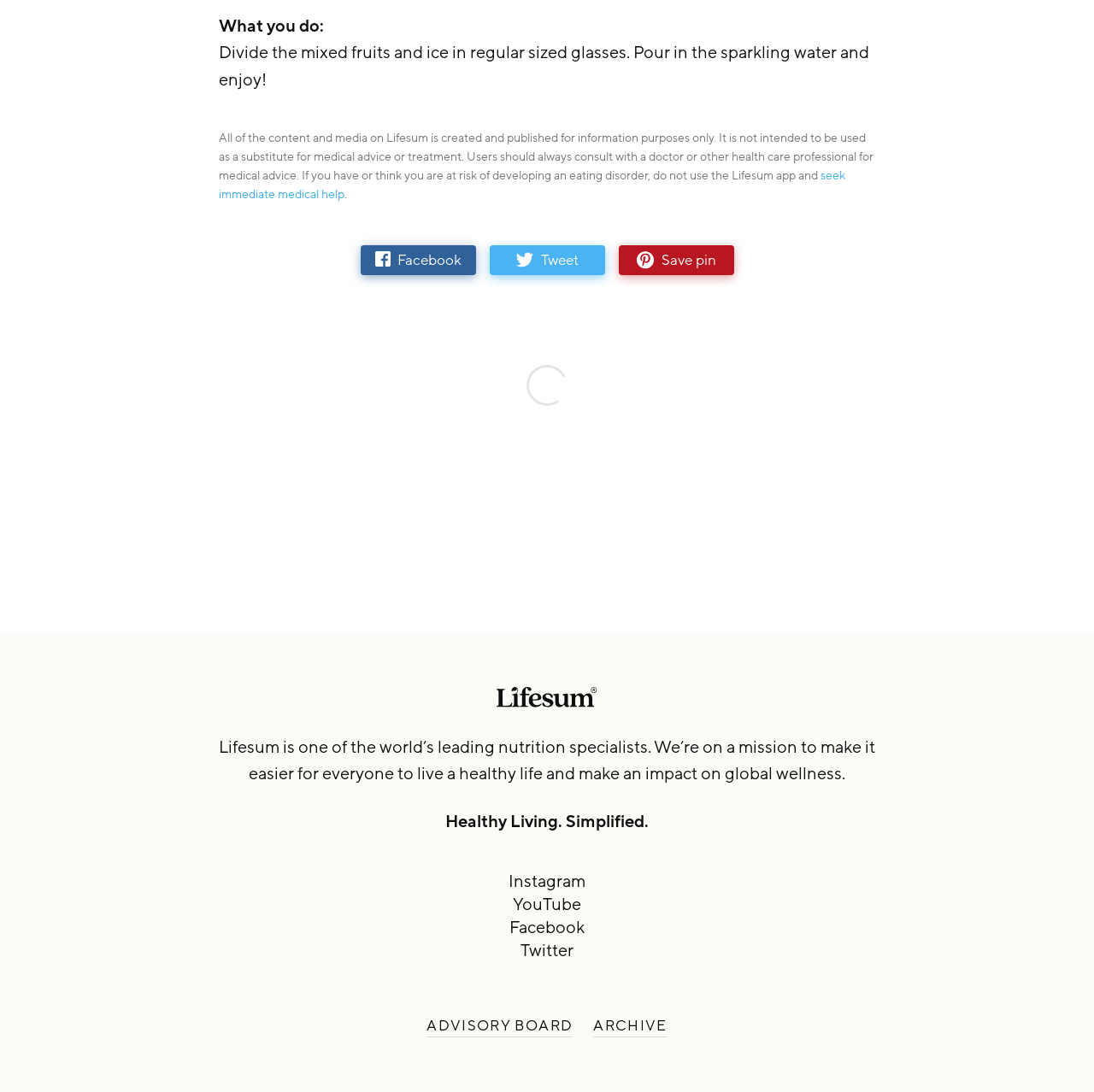Find the bounding box coordinates for the area that should be clicked to accomplish the instruction: "save pin".

[0.565, 0.225, 0.671, 0.252]